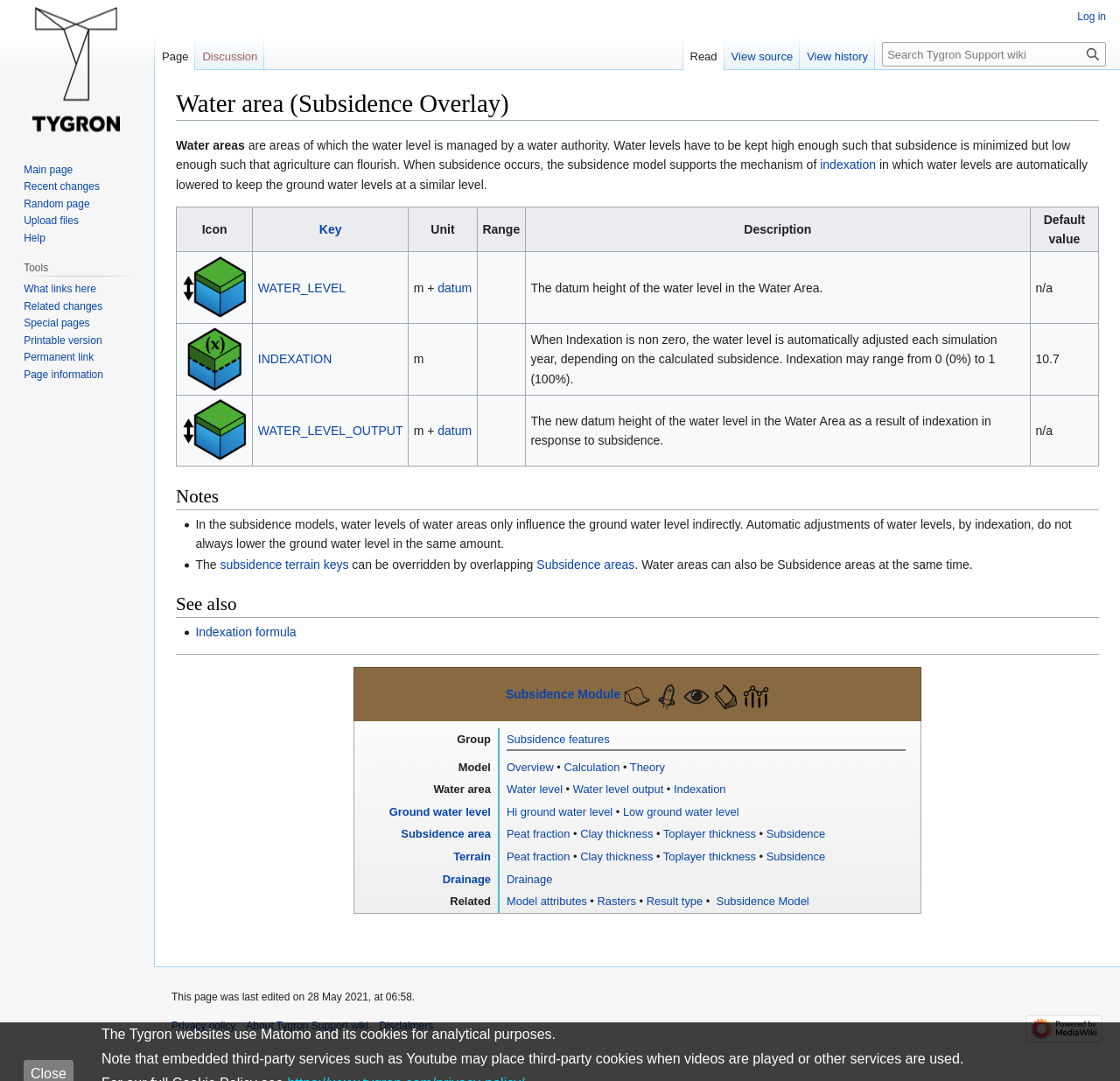What is the purpose of indexation?
From the screenshot, provide a brief answer in one word or phrase.

To keep ground water levels at a similar level